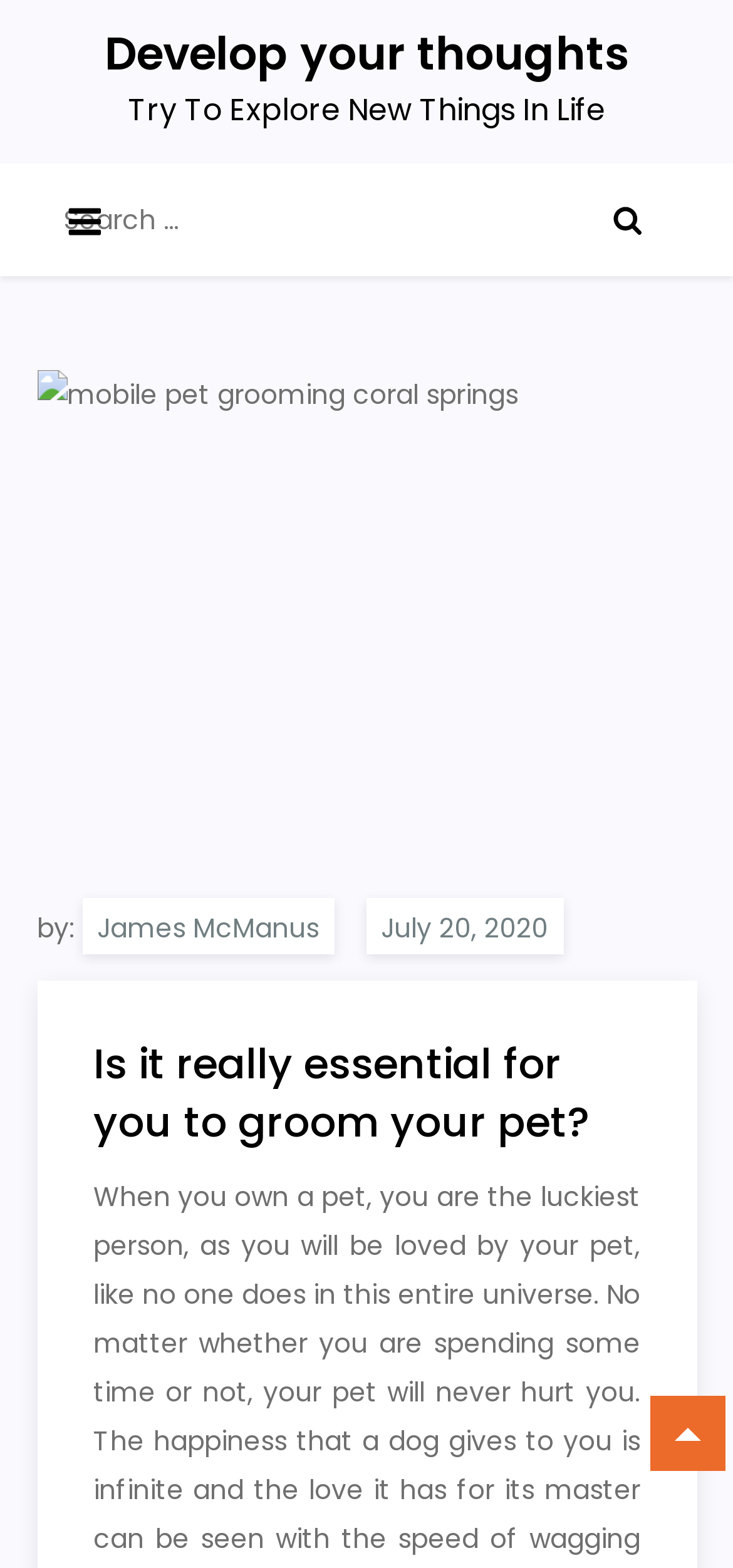What is the image below the search box about?
Look at the screenshot and respond with one word or a short phrase.

mobile pet grooming